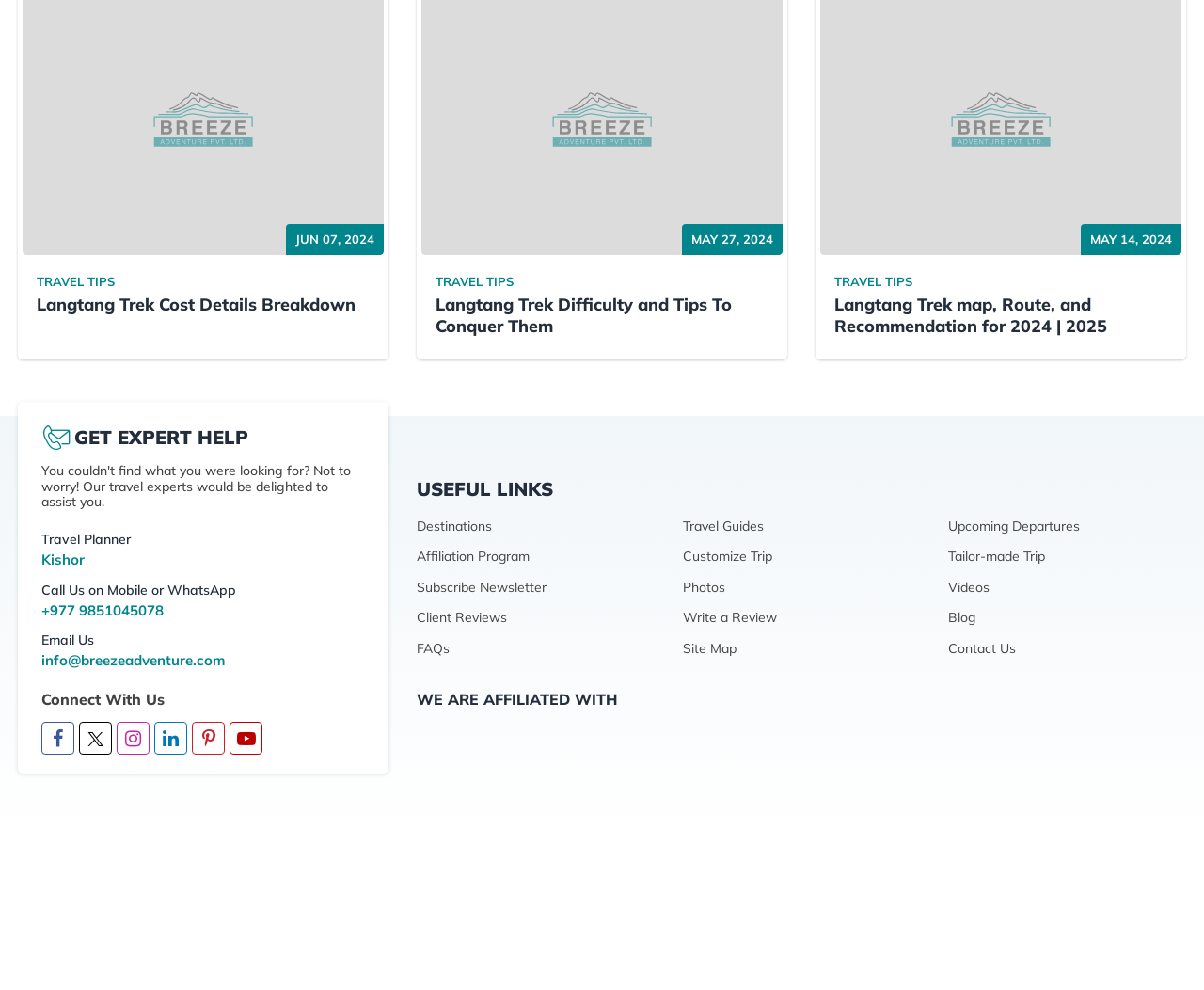Determine the bounding box coordinates for the area that needs to be clicked to fulfill this task: "Connect with us on Facebook". The coordinates must be given as four float numbers between 0 and 1, i.e., [left, top, right, bottom].

[0.034, 0.737, 0.062, 0.756]